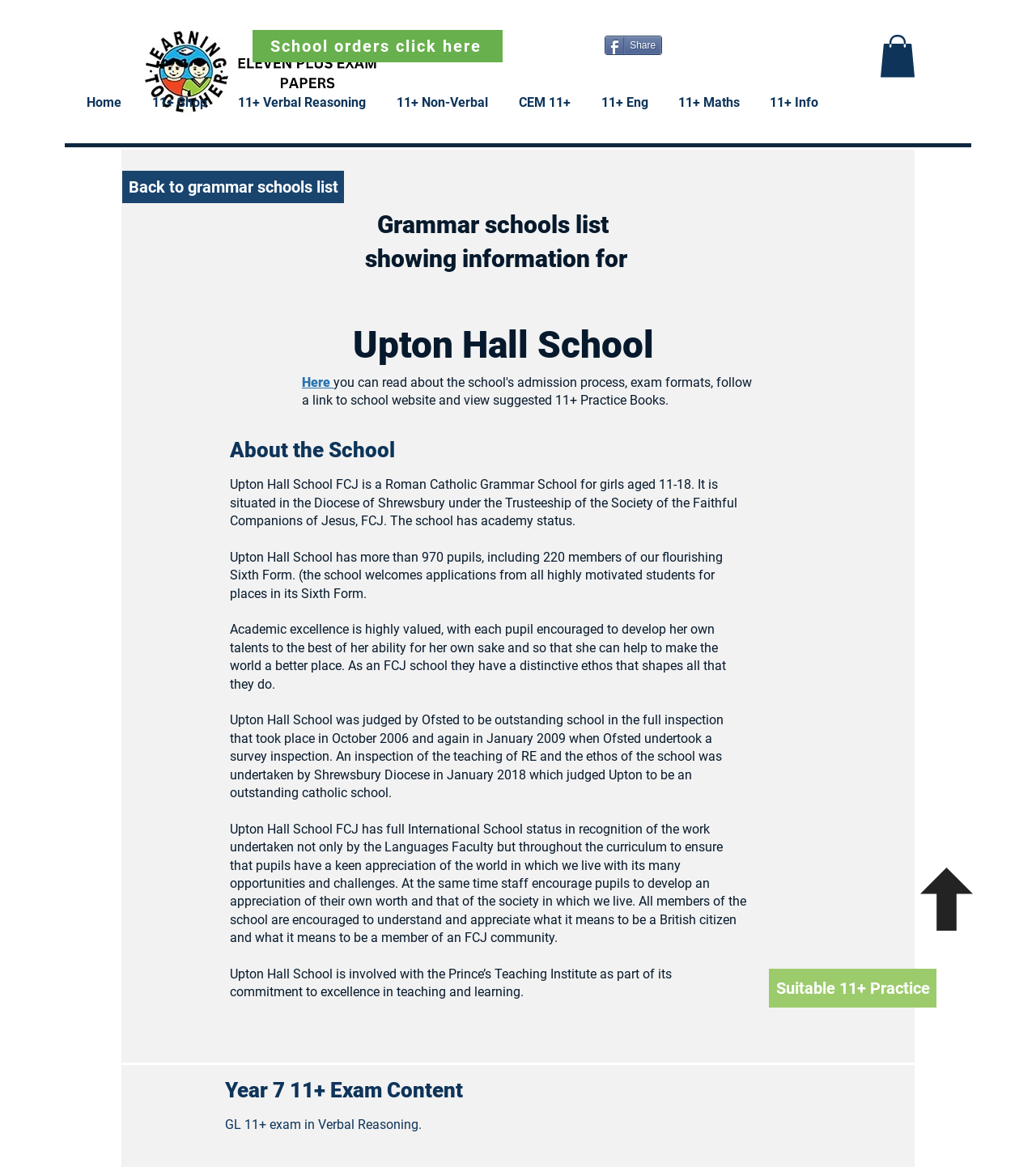Provide a thorough and detailed response to the question by examining the image: 
What is the name of the organization that Upton Hall School is part of?

This answer can be obtained by reading the first paragraph of the 'About the School' section, which states 'Upton Hall School FCJ is a Roman Catholic Grammar School for girls aged 11-18. It is situated in the Diocese of Shrewsbury under the Trusteeship of the Society of the Faithful Companions of Jesus, FCJ.'